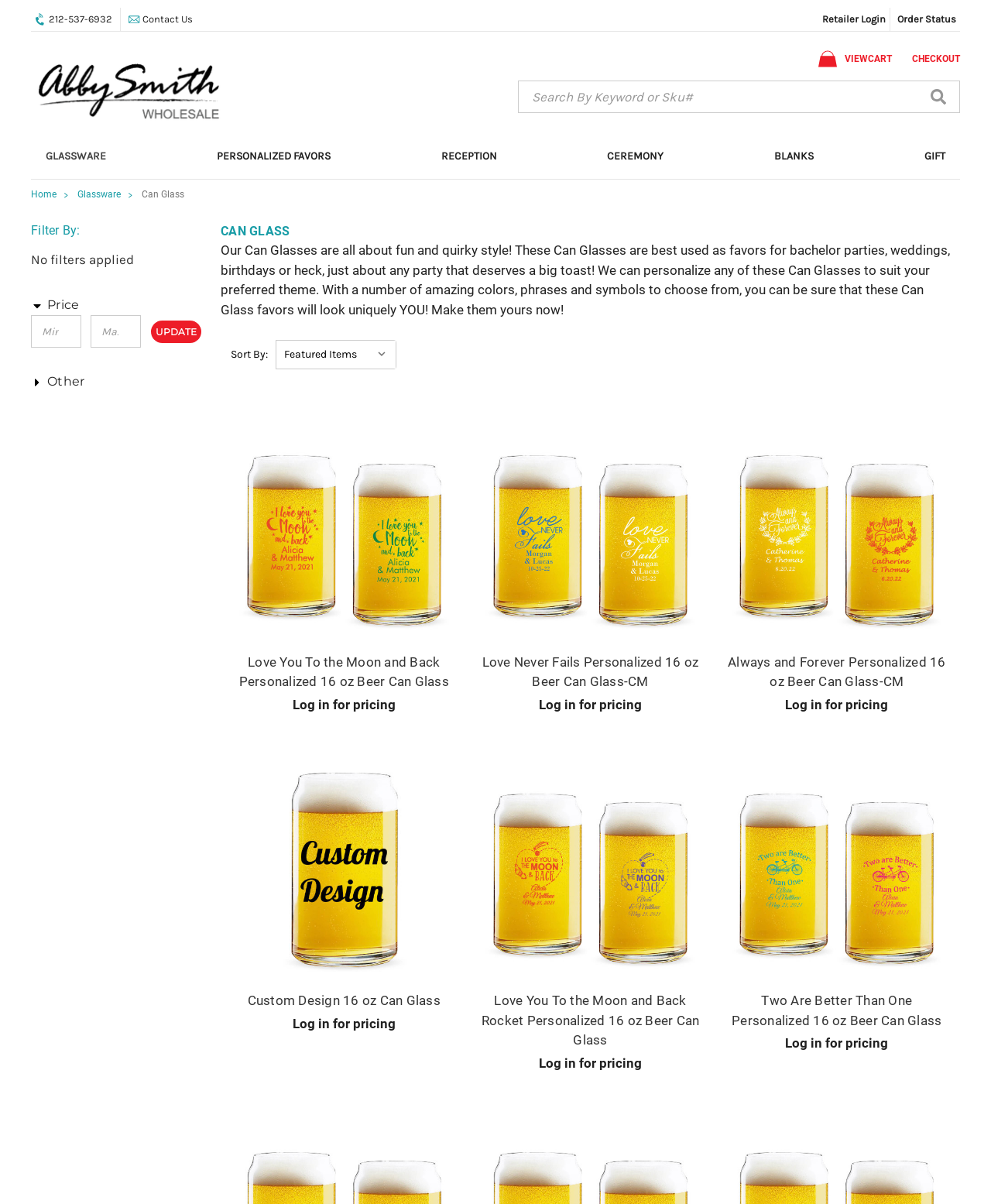Articulate a detailed summary of the webpage's content and design.

The webpage is about Glassware, specifically Can Glass, and is part of The Abby Smith Brands. At the top, there are several links, including "212-537-6932", "Contact Us", "Retailer Login", "Order Status", and "The Abby Smith Brands", each accompanied by an image. 

To the right of these links, there is a "VIEW CART" and "CHECKOUT" button. Below these elements, there is a search bar with a "Search" label and a textbox. 

The main content of the page is divided into sections. The first section has a heading "CAN GLASS" and a paragraph of text describing Can Glasses as fun and quirky style favors for parties. 

Below this, there are several product listings, each with an image, a heading, and a "QUICK VIEW" link. The products are arranged in a grid, with three products per row. Each product has a heading with the product name, and a "Log in for pricing" label below it. 

The products listed include "Love You To the Moon and Back Personalized 16 oz Beer Can Glass", "Love Never Fails Personalized 16 oz Beer Can Glass-CM", "Always and Forever Personalized 16 oz Beer Can Glass-CM", "Custom Design 16 oz Can Glass", and "Love You To the Moon and Back Rocket Personalized 16 oz Beer Can Glass".